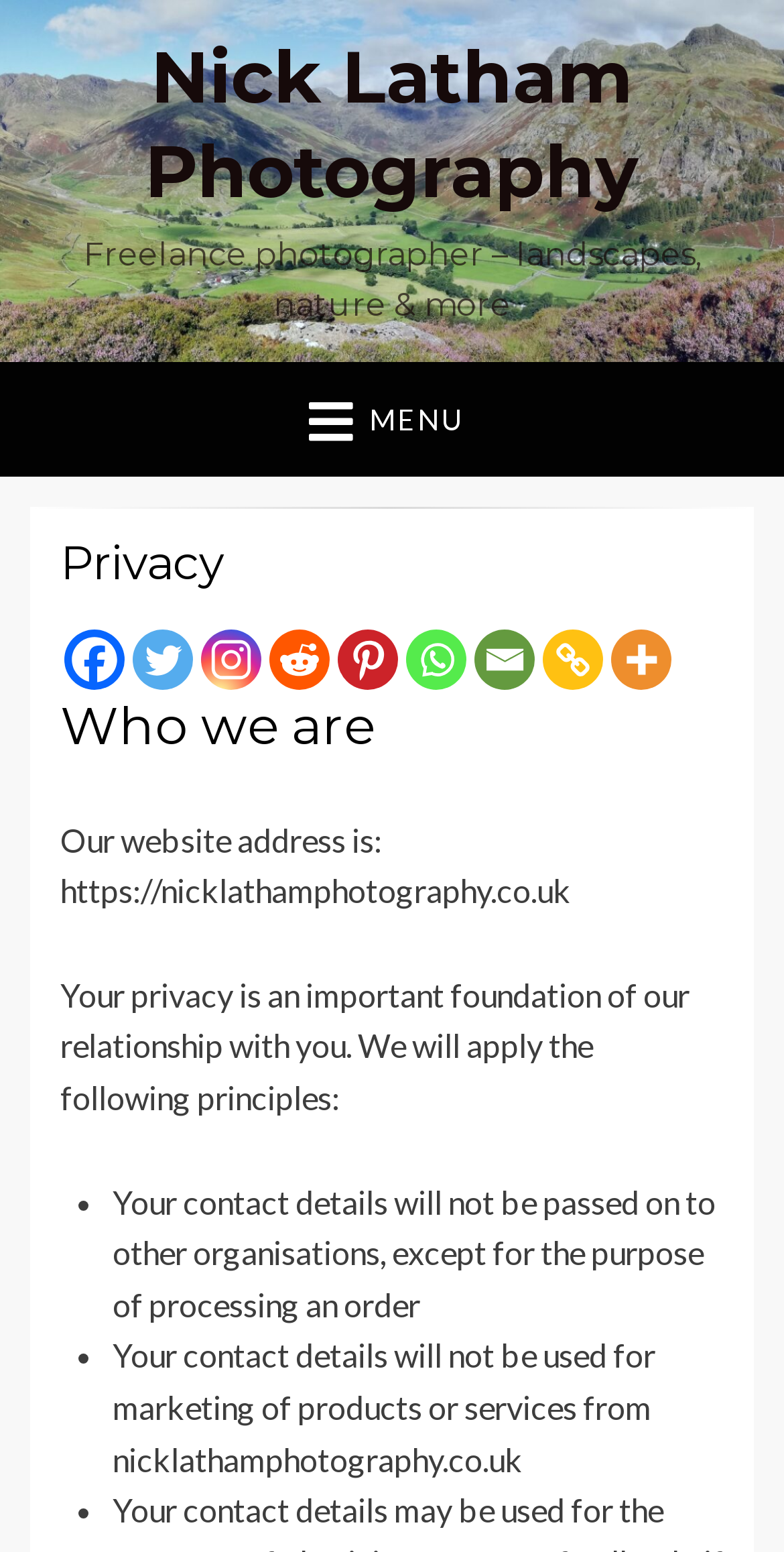Determine the bounding box coordinates for the HTML element mentioned in the following description: "aria-label="Pinterest" title="Pinterest"". The coordinates should be a list of four floats ranging from 0 to 1, represented as [left, top, right, bottom].

[0.431, 0.405, 0.508, 0.444]